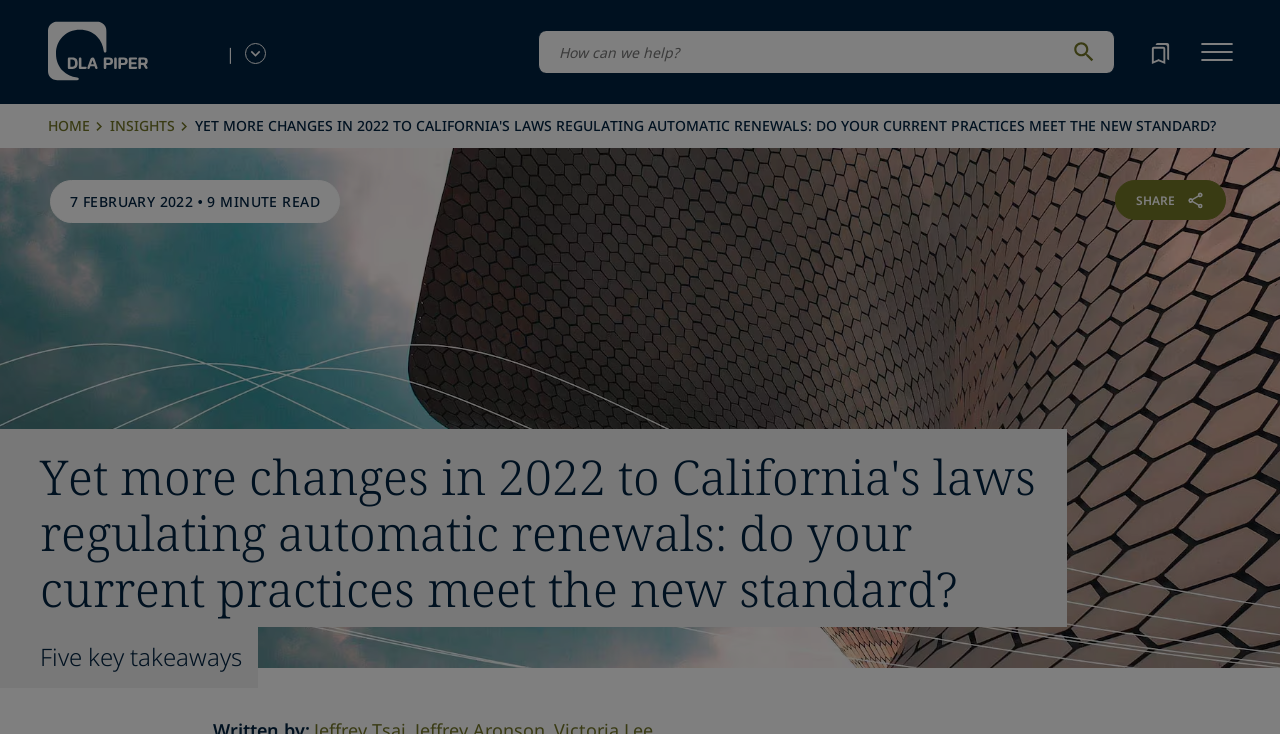What is the purpose of the button with the text 'bookmark'?
Please provide a comprehensive answer based on the information in the image.

I analyzed the button element with the text 'bookmark' and determined that its purpose is to allow users to bookmark the webpage or article.